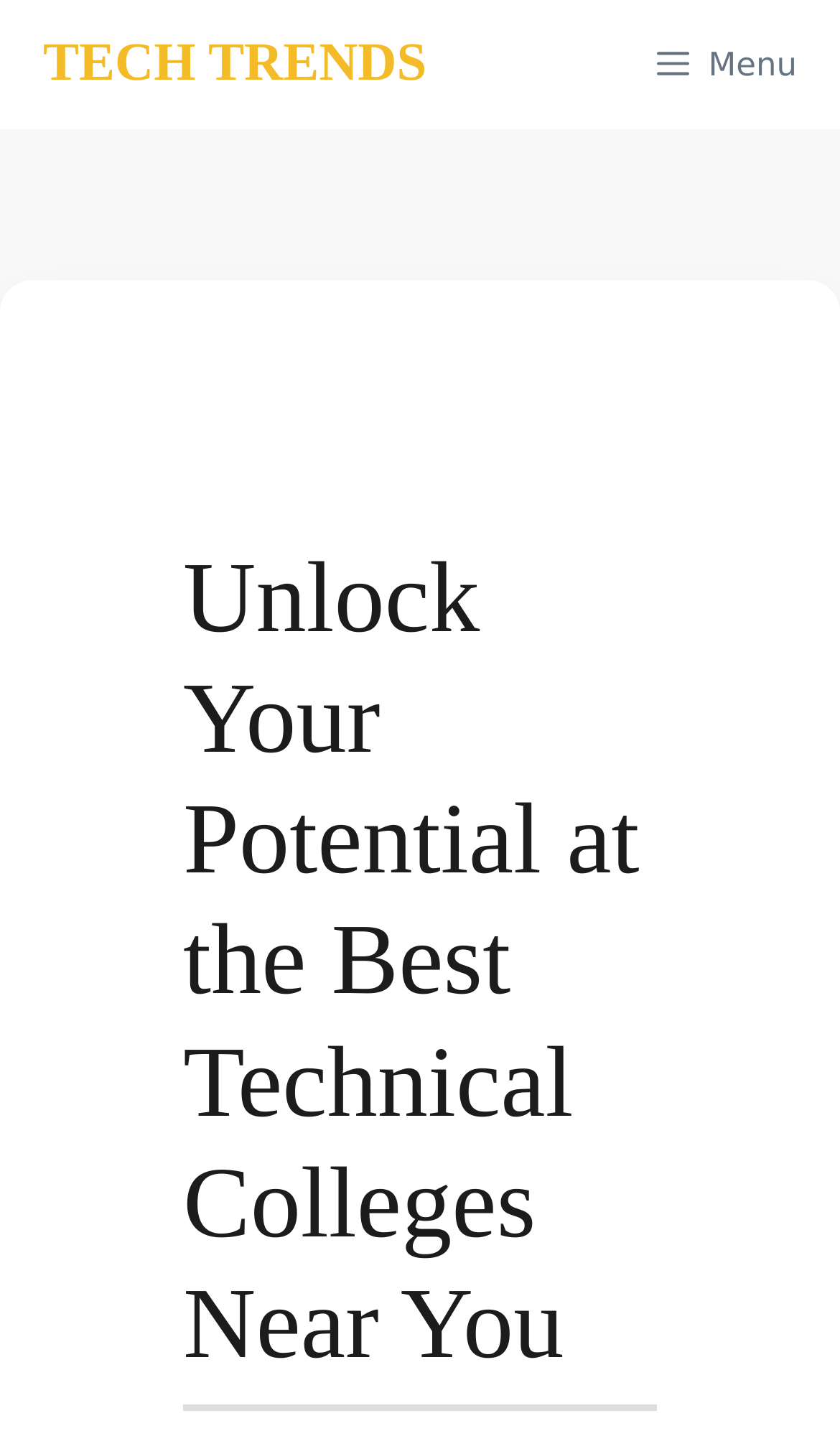Return the bounding box coordinates of the UI element that corresponds to this description: "Tech Trends". The coordinates must be given as four float numbers in the range of 0 and 1, [left, top, right, bottom].

[0.051, 0.0, 0.508, 0.09]